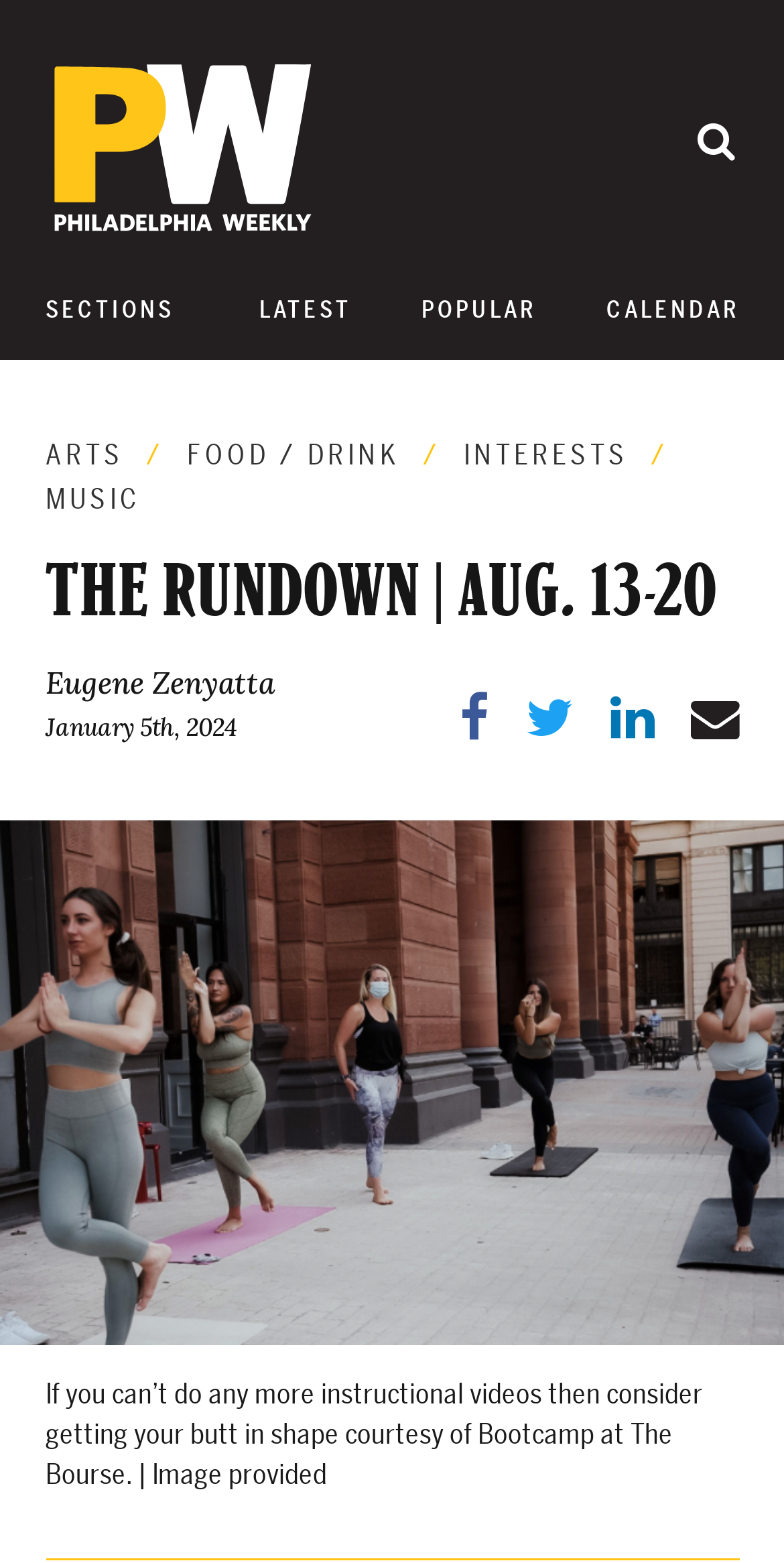Determine the bounding box coordinates of the UI element described by: "Food / Drink".

[0.238, 0.278, 0.51, 0.306]